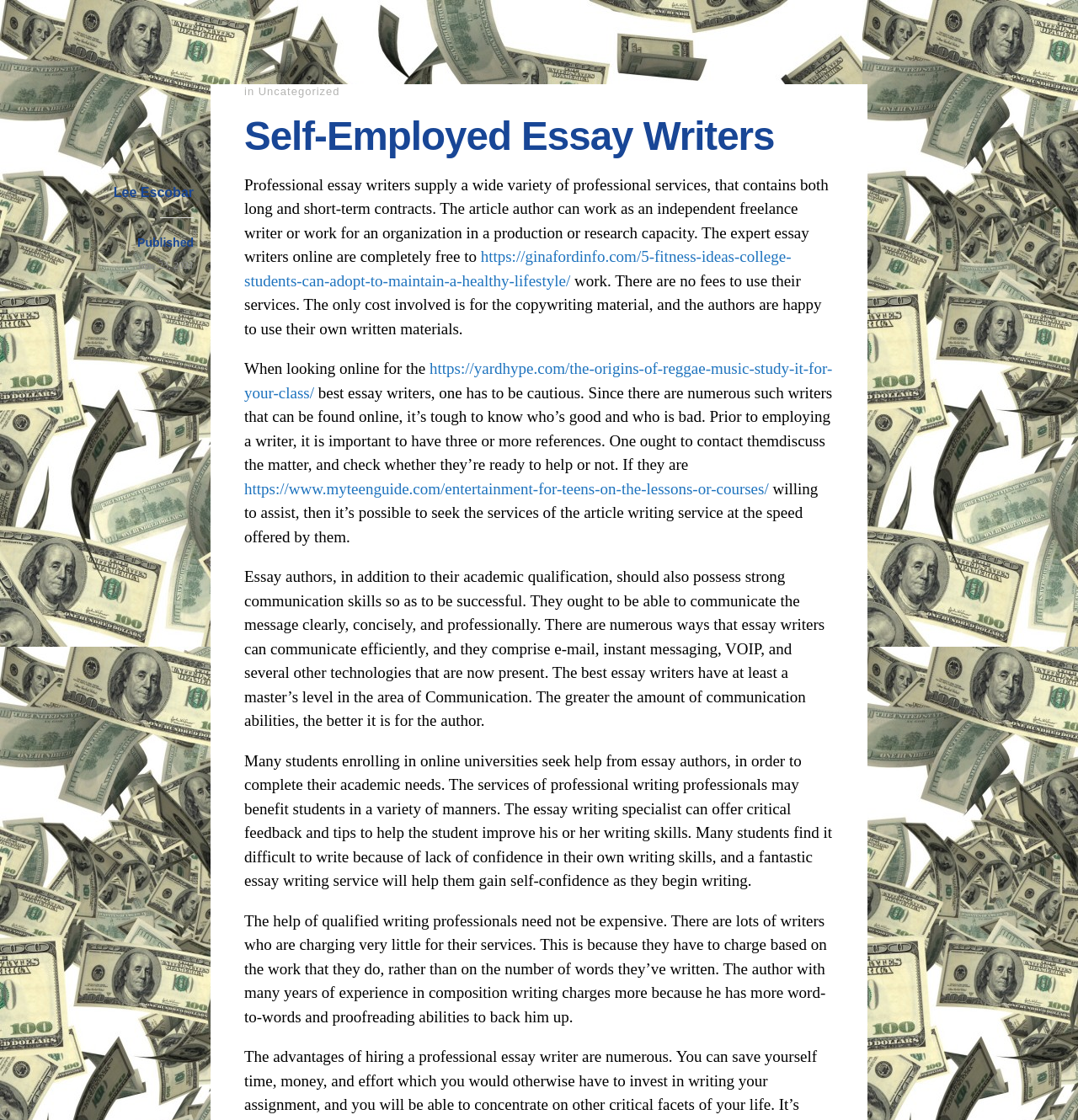Respond to the question below with a single word or phrase:
How many links are there in the article?

5